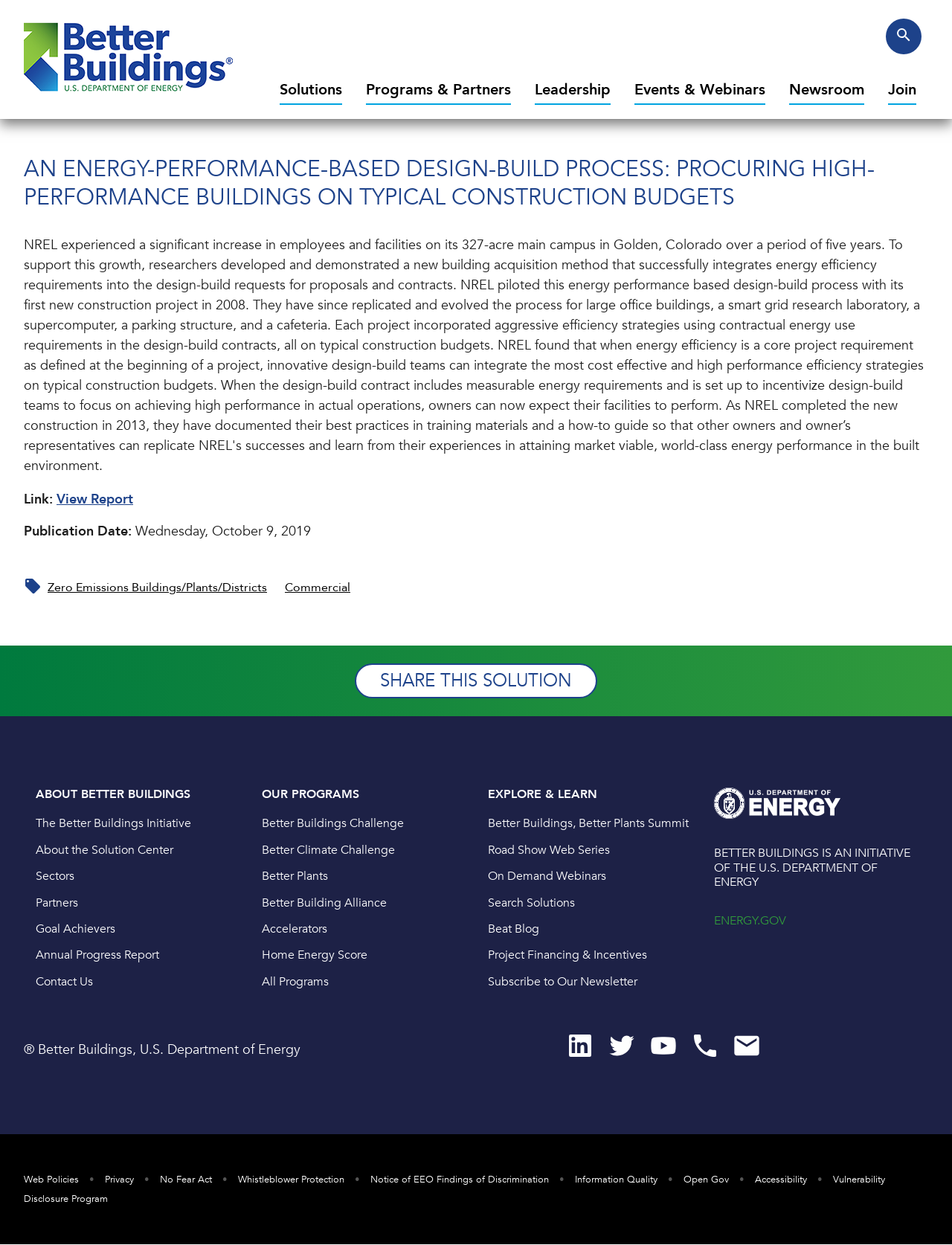Identify and extract the main heading from the webpage.

AN ENERGY-PERFORMANCE-BASED DESIGN-BUILD PROCESS: PROCURING HIGH-PERFORMANCE BUILDINGS ON TYPICAL CONSTRUCTION BUDGETS